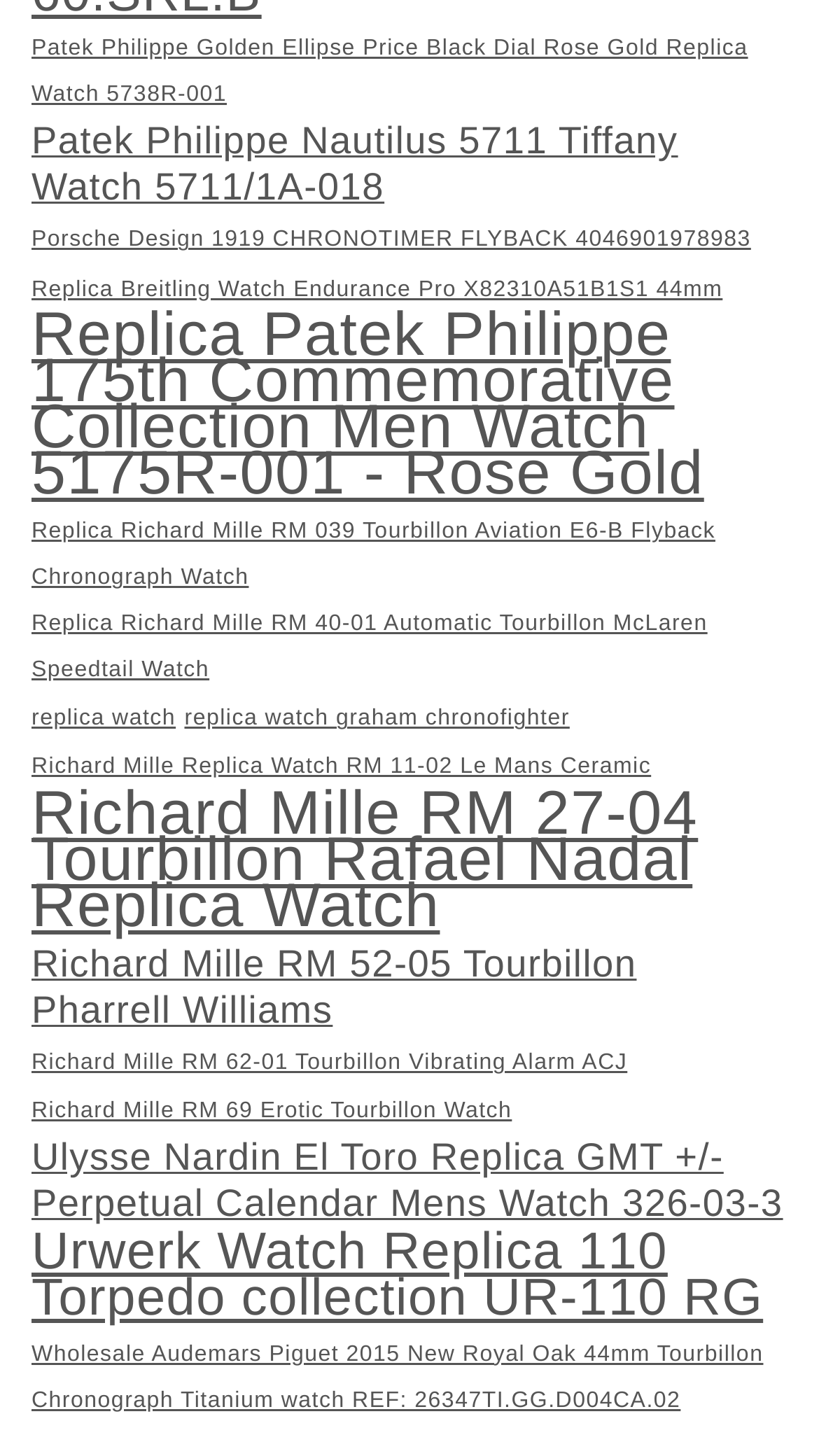What is the brand of the first listed watch?
Using the picture, provide a one-word or short phrase answer.

Patek Philippe